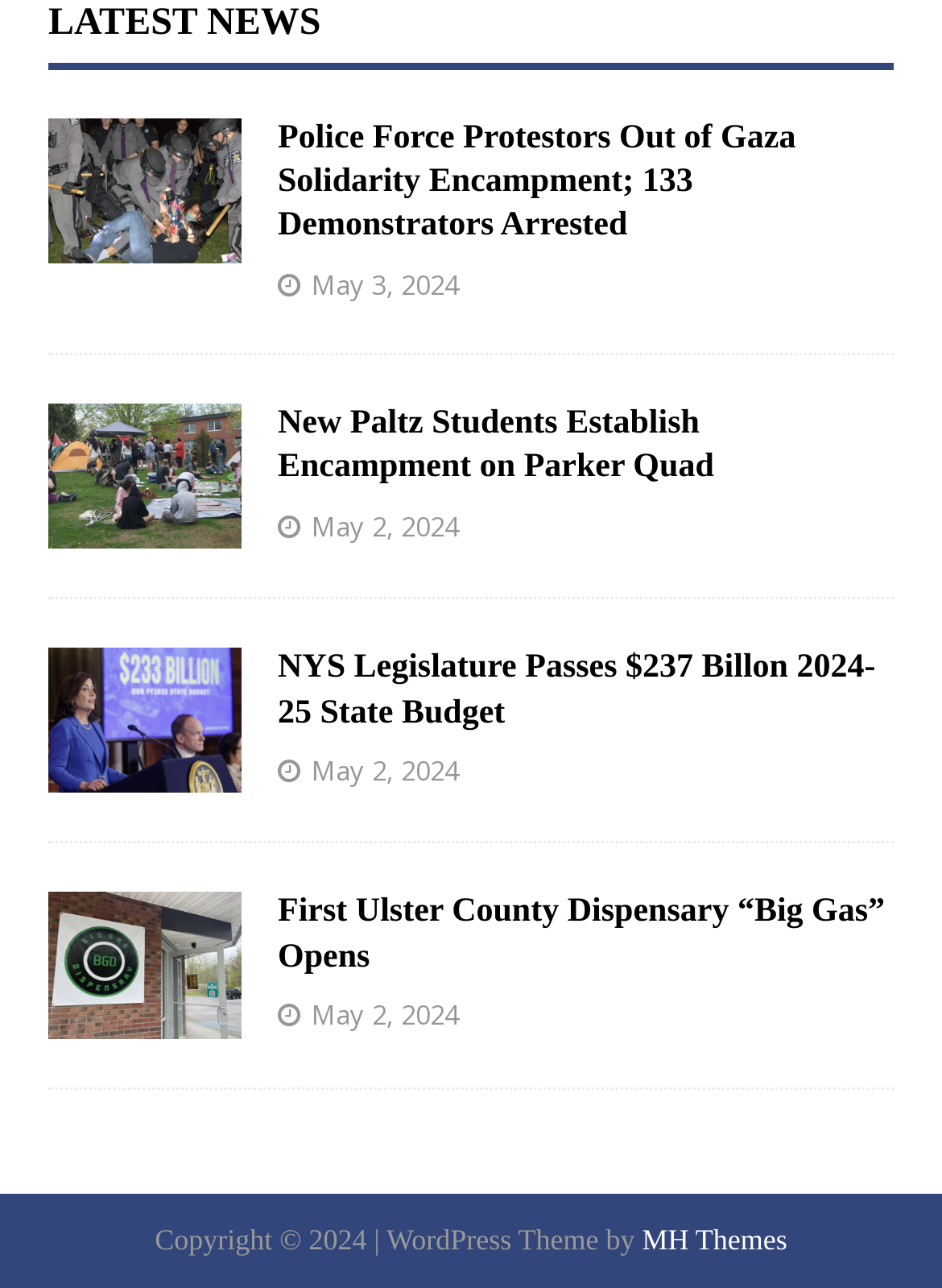Please identify the bounding box coordinates of the element's region that I should click in order to complete the following instruction: "Read article about police forcing protestors out of Gaza Solidarity Encampment". The bounding box coordinates consist of four float numbers between 0 and 1, i.e., [left, top, right, bottom].

[0.295, 0.094, 0.845, 0.19]